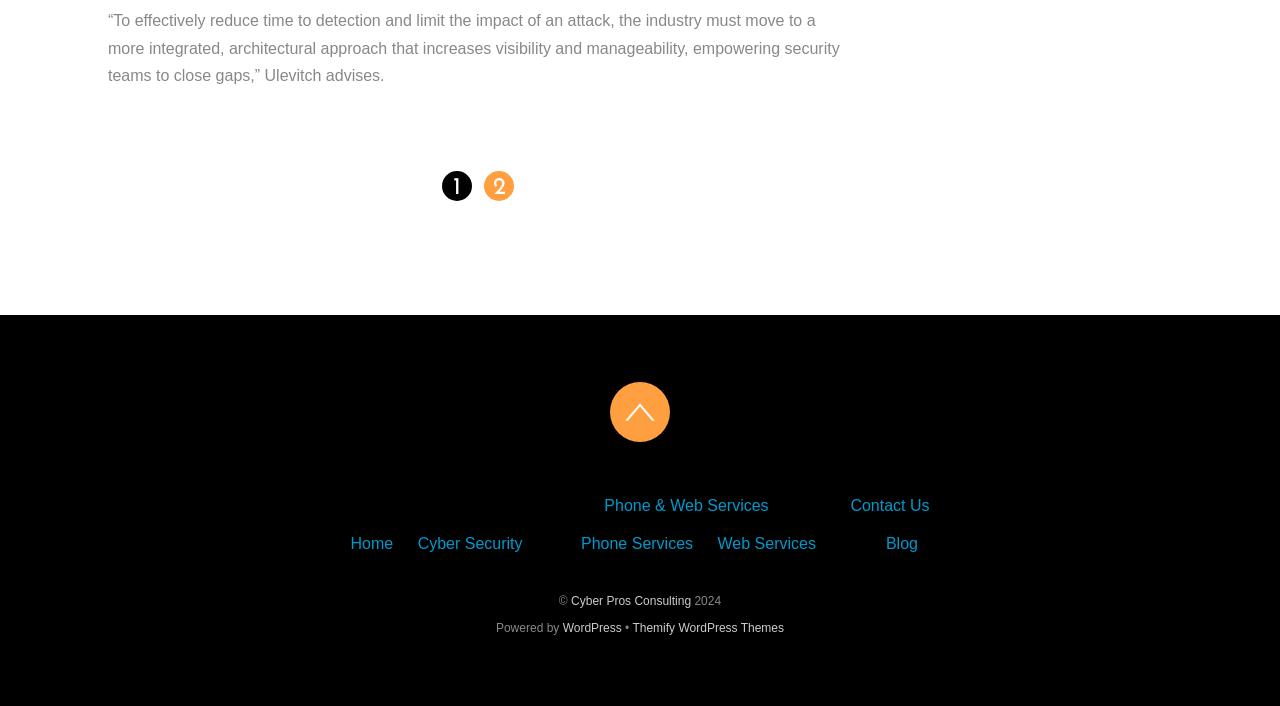Locate the bounding box coordinates of the clickable area to execute the instruction: "Visit 'Blog'". Provide the coordinates as four float numbers between 0 and 1, represented as [left, top, right, bottom].

[0.692, 0.758, 0.717, 0.782]